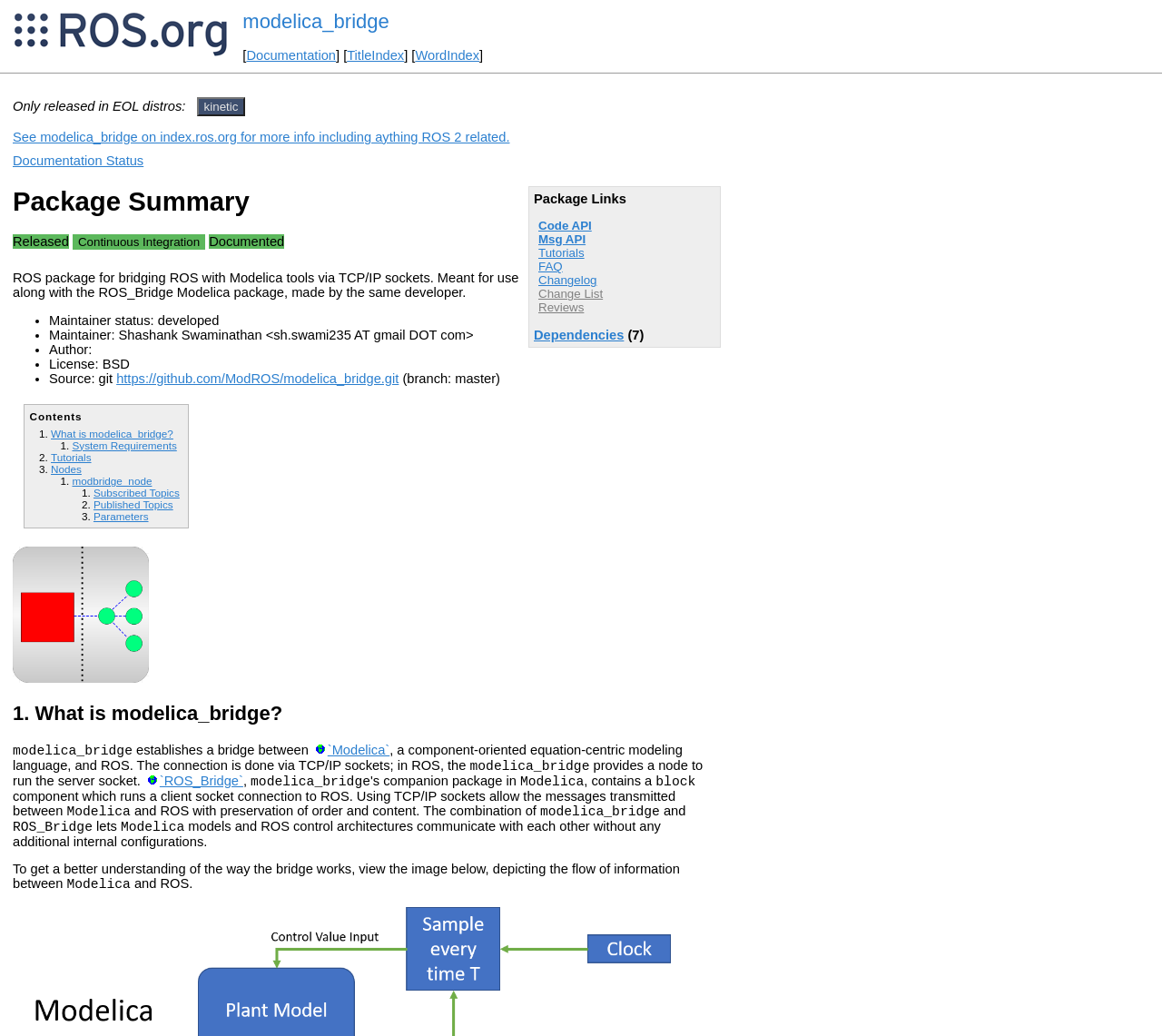Identify the bounding box coordinates of the clickable region to carry out the given instruction: "Click on the 'Documentation' link".

[0.212, 0.046, 0.289, 0.06]